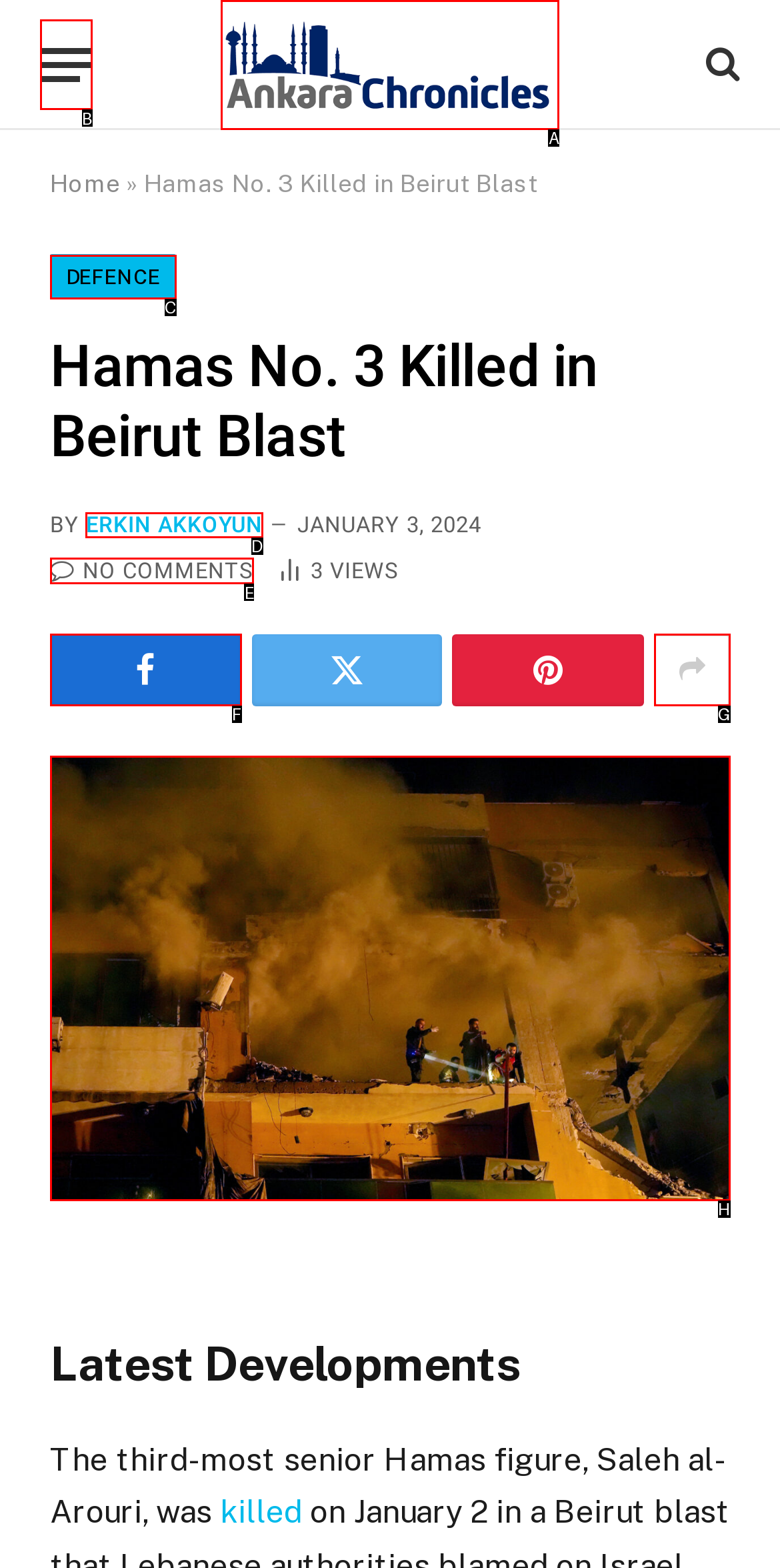Select the appropriate HTML element to click on to finish the task: Read the article by ERKIN AKKOYUN.
Answer with the letter corresponding to the selected option.

D